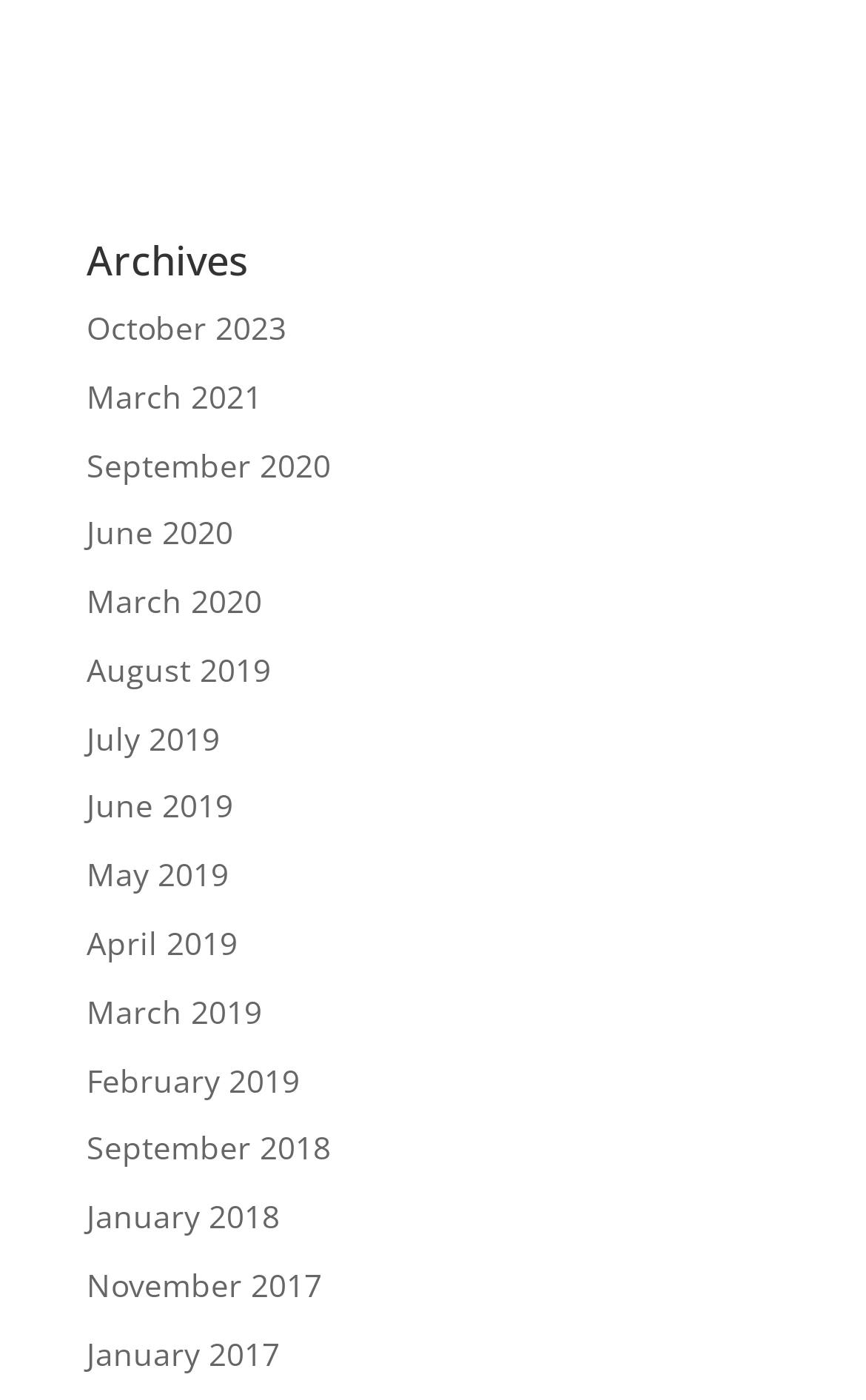Determine the bounding box coordinates of the clickable region to carry out the instruction: "view June 2020 archives".

[0.1, 0.365, 0.269, 0.396]